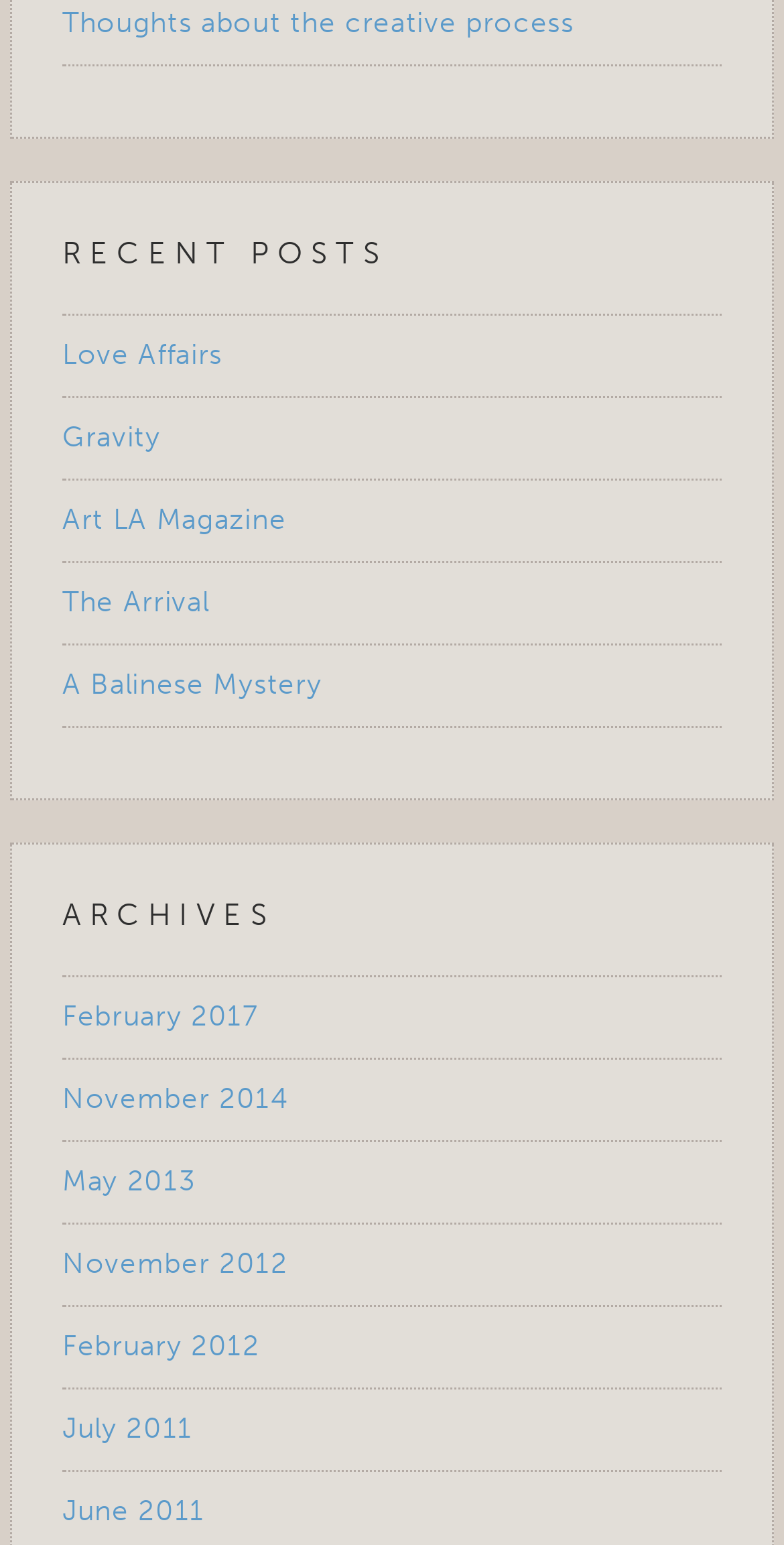Identify the bounding box coordinates of the area that should be clicked in order to complete the given instruction: "check out the post from February 2017". The bounding box coordinates should be four float numbers between 0 and 1, i.e., [left, top, right, bottom].

[0.079, 0.647, 0.329, 0.669]